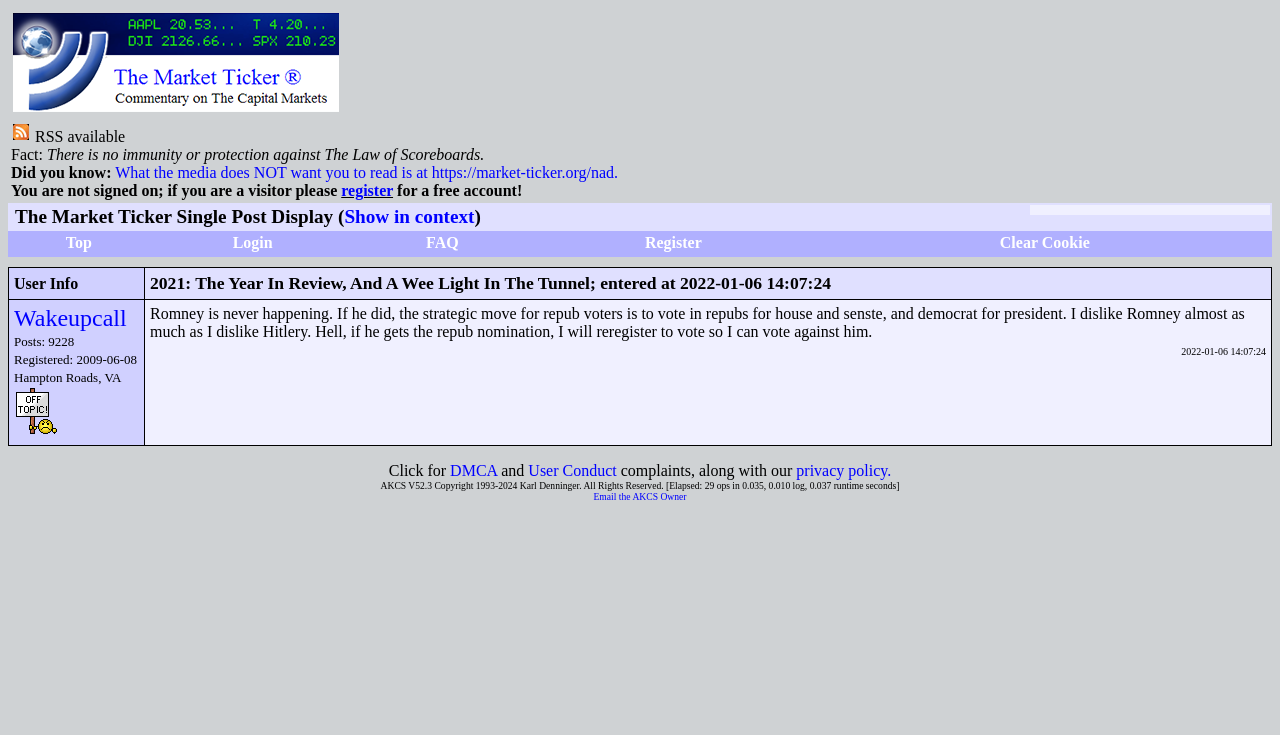Answer the following inquiry with a single word or phrase:
What is the purpose of the link 'Register'?

To create a new account